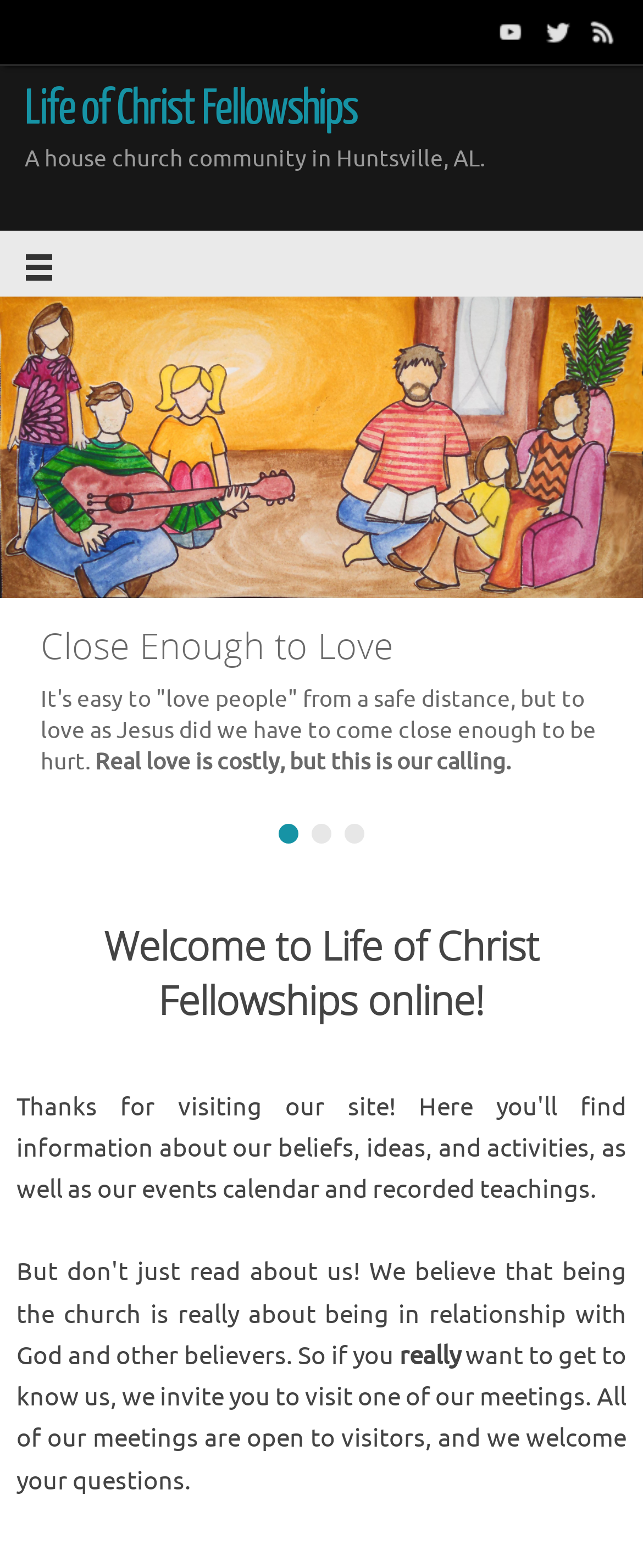What is the location of the church community?
Identify the answer in the screenshot and reply with a single word or phrase.

Huntsville, AL